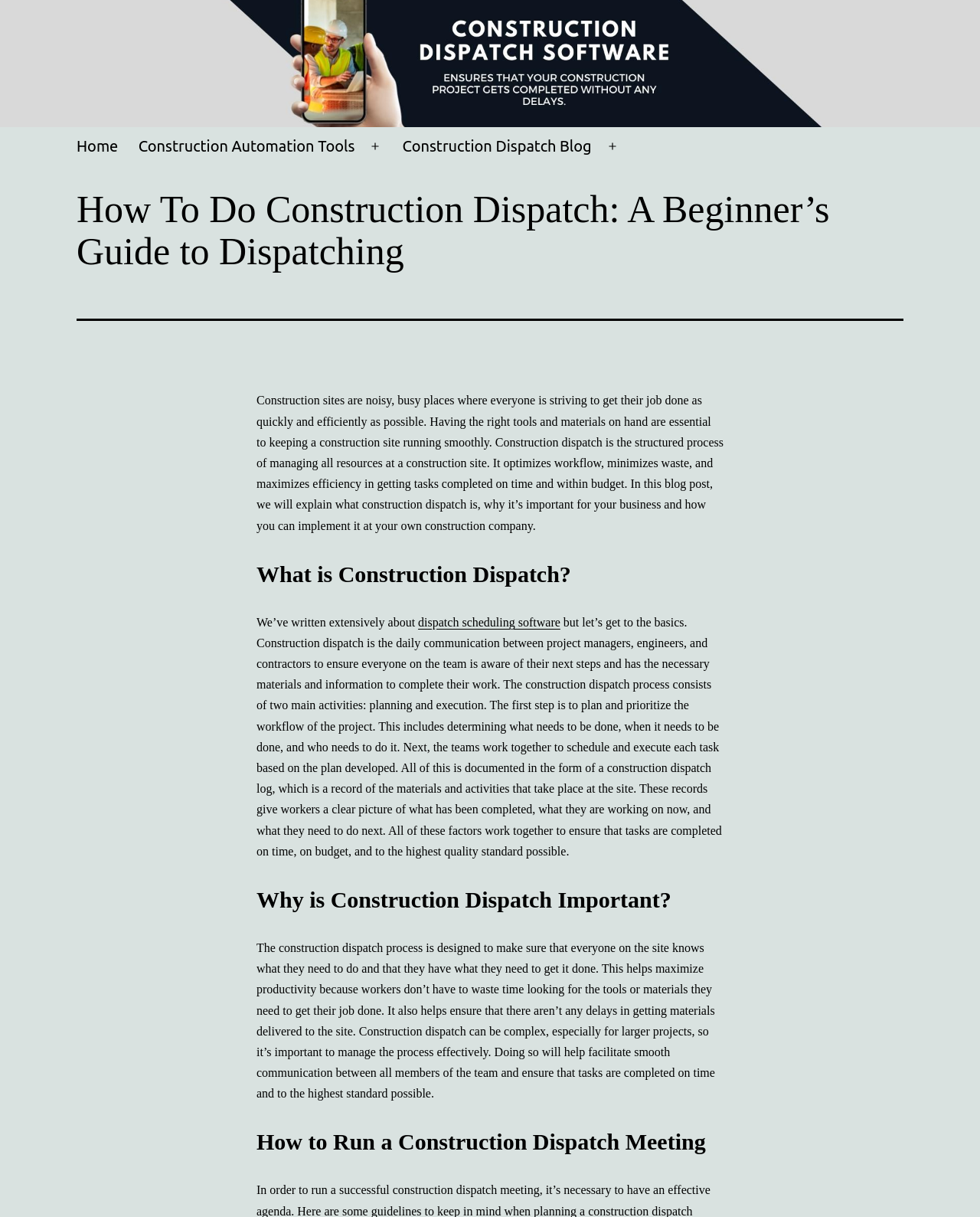What is the benefit of construction dispatch in terms of productivity?
Use the image to answer the question with a single word or phrase.

Maximize productivity